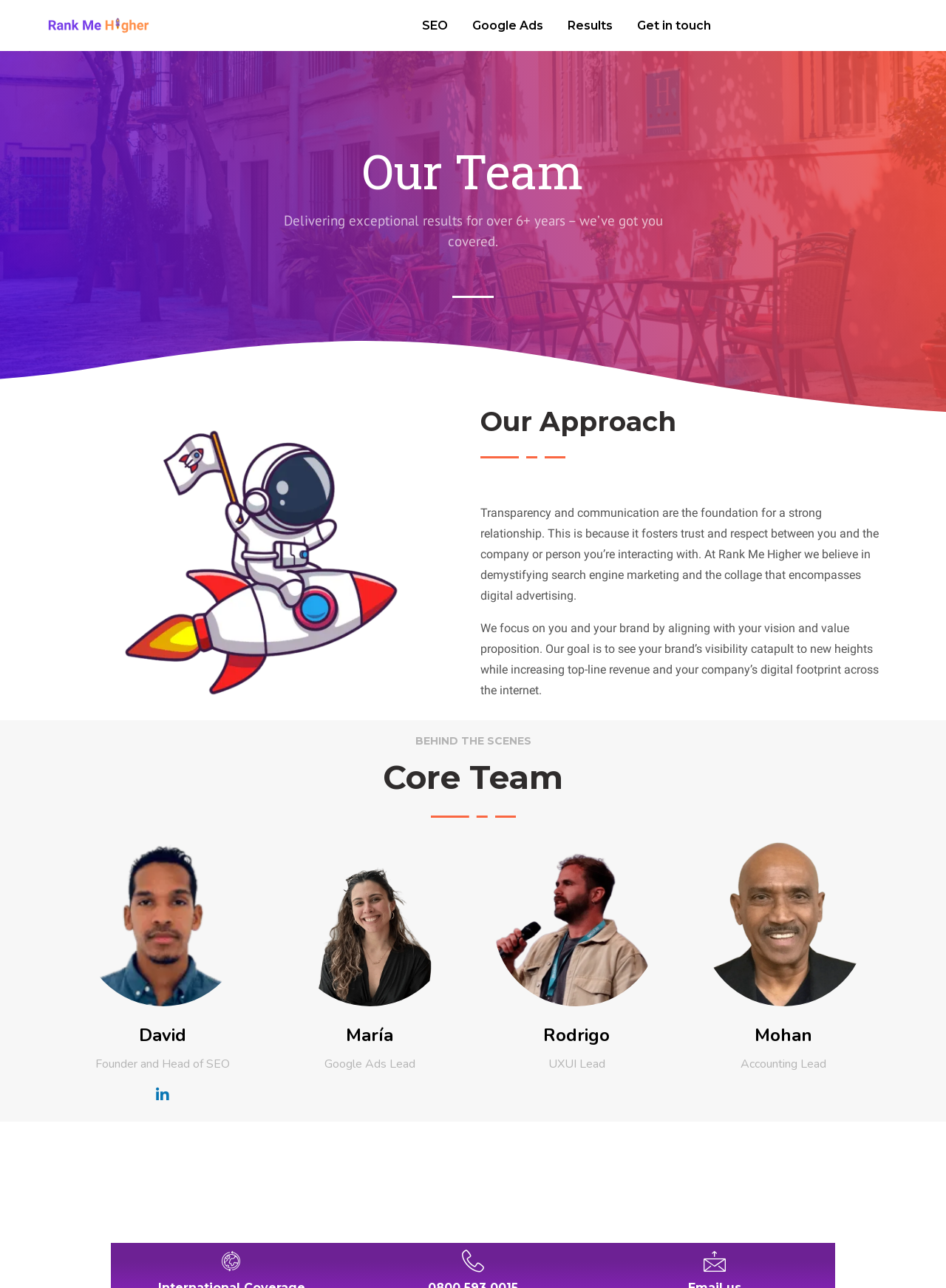Explain the features and main sections of the webpage comprehensively.

The webpage is about the "About Us" section of Rank Me Higher, a company that provides SEO and digital advertising services. At the top left corner, there is a logo of Rank Me Higher, which is a clickable link. Below the logo, there are four navigation links: "SEO", "Google Ads", "Results", and "Get in touch", aligned horizontally.

The main content of the page is divided into three sections. The first section is headed by "Our Team" and features a brief introduction to the company, stating that they have been delivering exceptional results for over 6 years.

The second section is headed by "Our Approach" and explains the company's philosophy, emphasizing transparency and communication as the foundation of a strong relationship. This section also outlines the company's goal of aligning with clients' visions and value propositions to increase their brand's visibility and revenue.

The third section, headed by "BEHIND THE SCENES Core Team", showcases the company's core team members, including David, the Founder and Head of SEO, María, the Google Ads Lead, Rodrigo, the UX/UI Lead, and Mohan, the Accounting Lead. Each team member's name is displayed as a heading, accompanied by their job title and a social media link.

At the bottom of the page, there are two social media links, one on the left and one on the right.